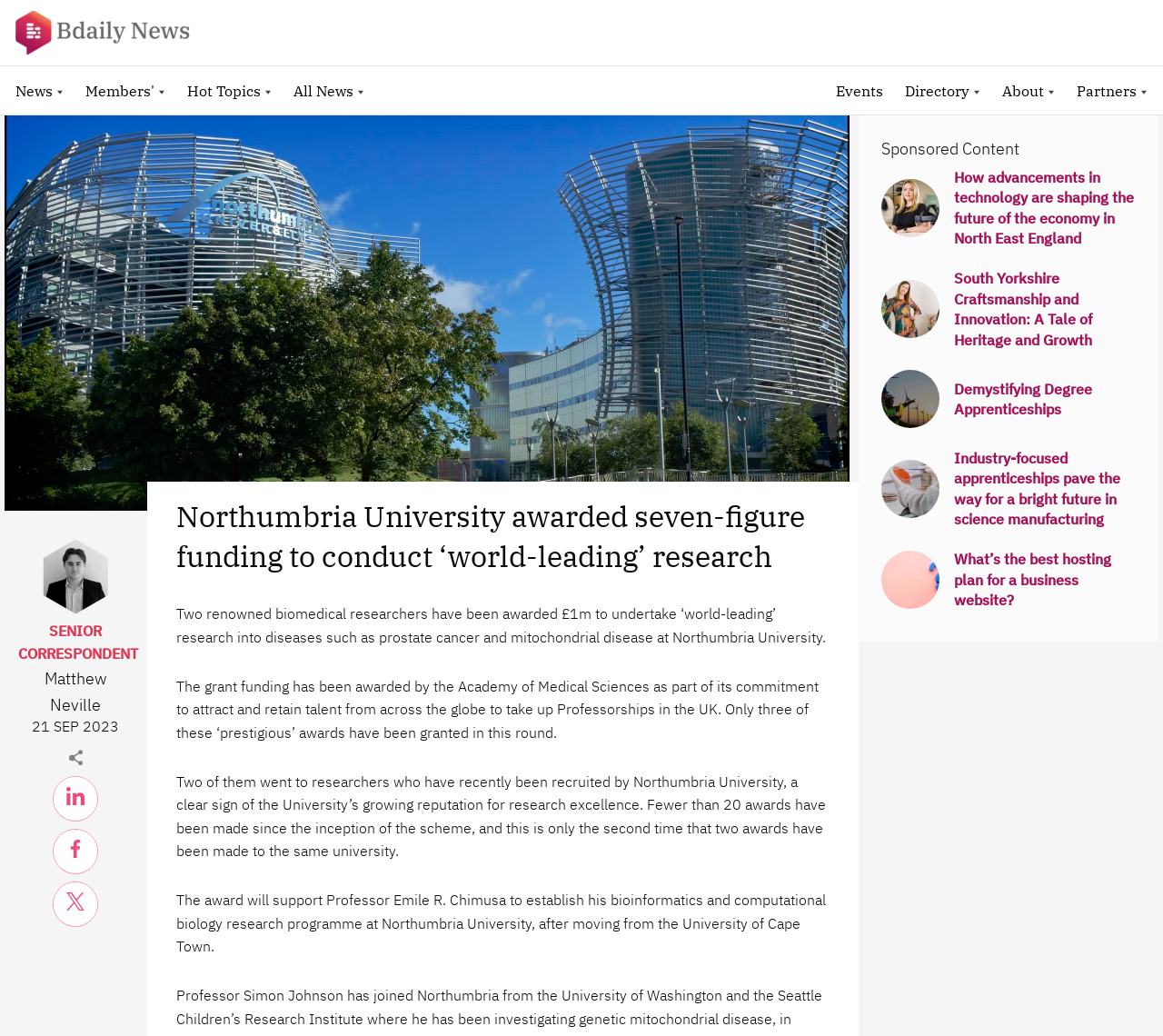How many 'prestigious' awards have been granted in this round?
Offer a detailed and full explanation in response to the question.

I found the answer by reading the article's content, which states 'Only three of these ‘prestigious’ awards have been granted in this round'.